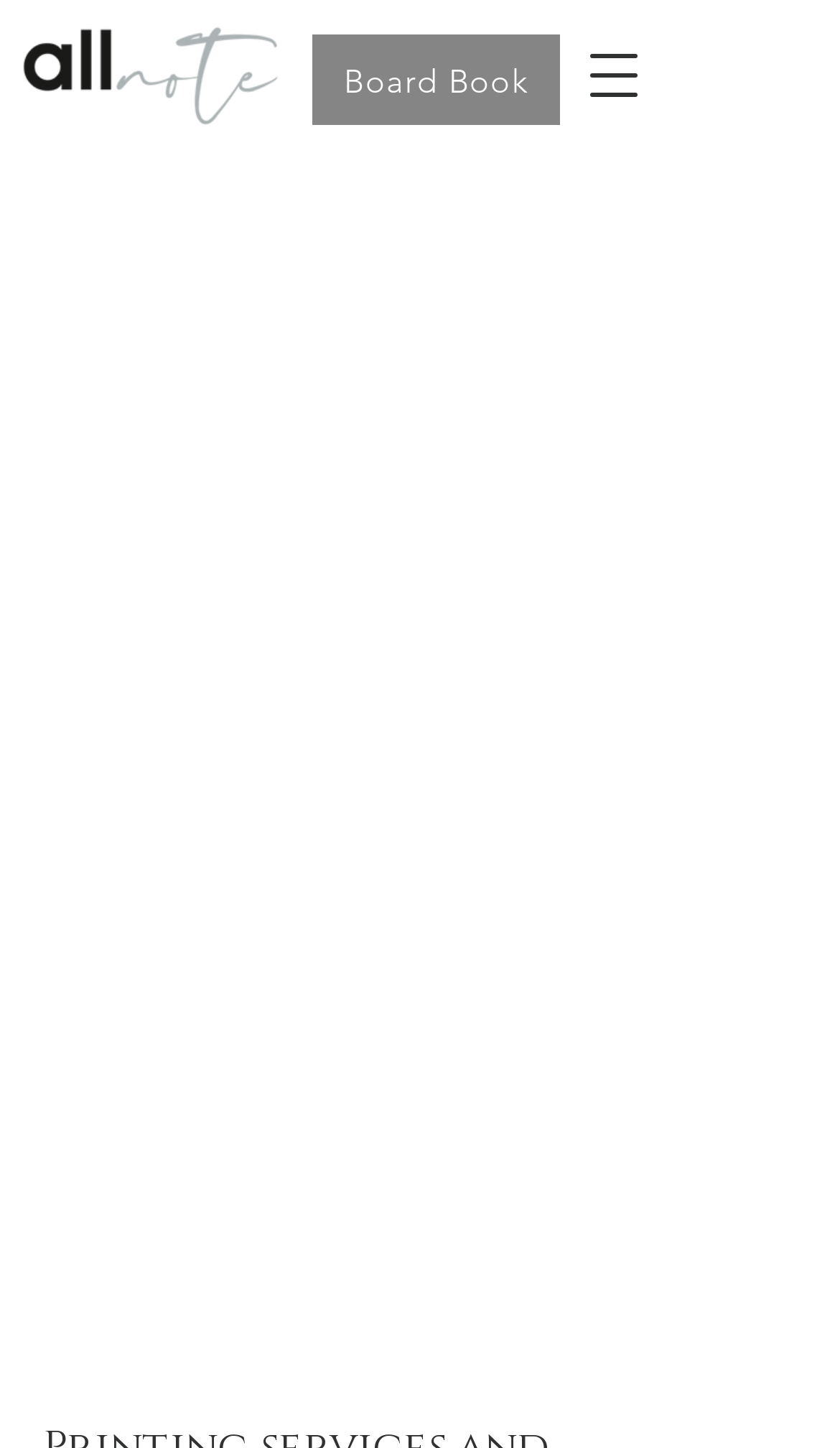Answer the question in one word or a short phrase:
What type of image is displayed on the webpage?

CORPORATIONS KAPAK GORSEL.jpg